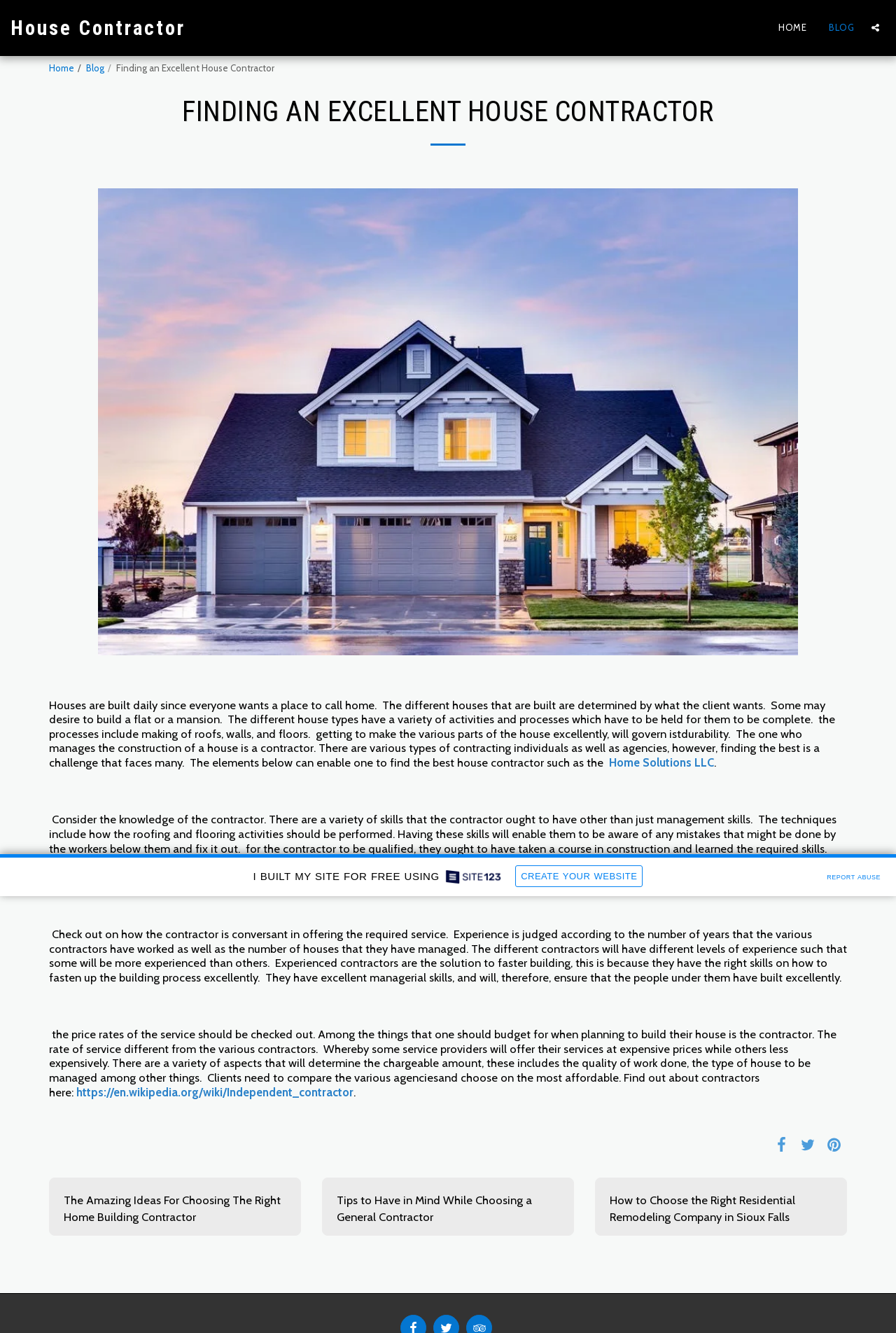What should clients consider when choosing a contractor?
Using the information from the image, answer the question thoroughly.

The webpage suggests that clients should consider the contractor's knowledge, experience, and price rates when choosing a contractor. This includes checking their skills, number of years of experience, and comparing prices among different contractors.